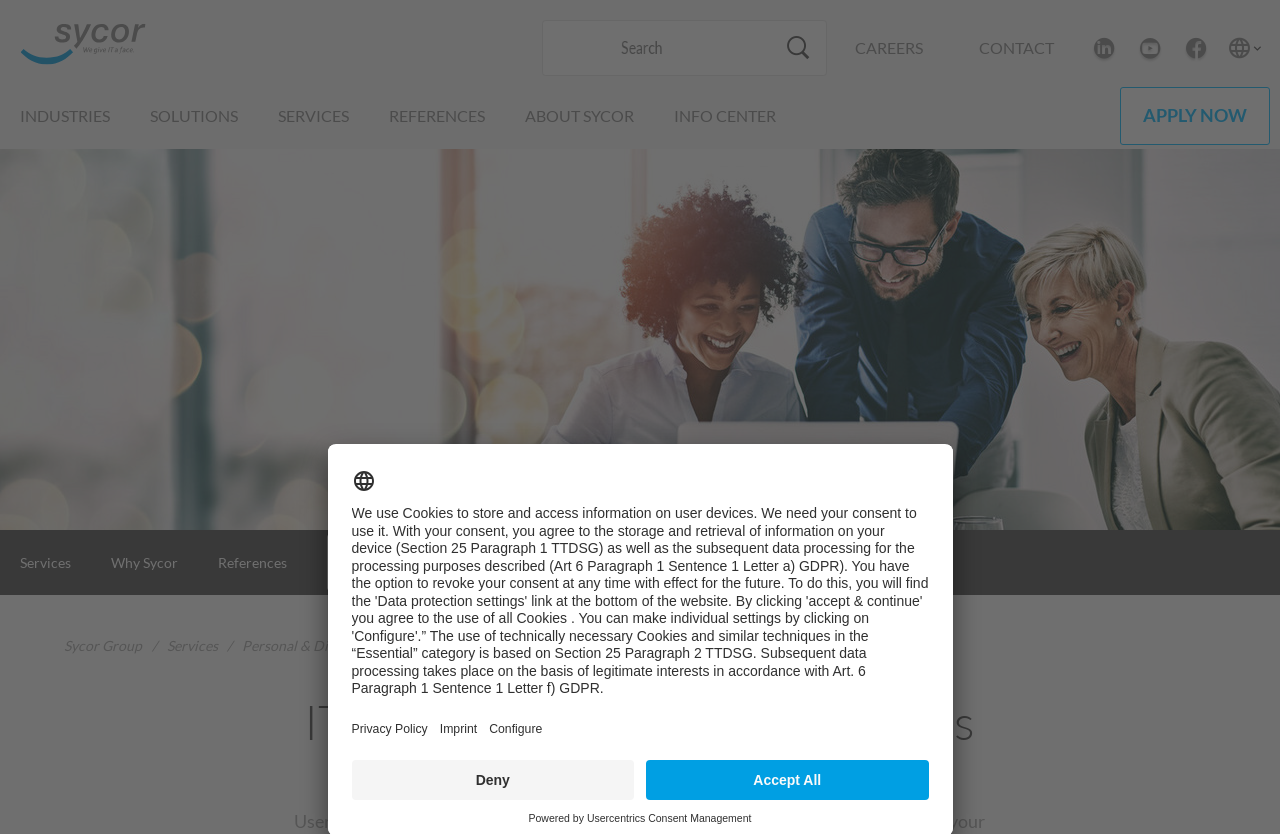Offer a meticulous caption that includes all visible features of the webpage.

The webpage is about IT training services provided by Sycor Group. At the top left corner, there is a Sycor Group logo, which is an image link. Next to it, there are several links to different sections of the website, including CAREERS, CONTACT, and social media links to LinkedIn, Youtube, and Facebook.

Below the top navigation bar, there are several tabs labeled INDUSTRIES, SOLUTIONS, SERVICES, REFERENCES, ABOUT SYCOR, and INFO CENTER. These tabs are arranged horizontally across the page.

In the main content area, there is a heading that reads "IT training from the professionals". Below this heading, there is a section that appears to be related to language selection and cookie consent. This section includes a dropdown menu to select a language, a button to configure cookie settings, and links to open the privacy policy and imprint.

At the bottom of the page, there are several links to different sections of the website, including Services, Why Sycor, References, and CONTACT. There is also a link to apply now and a link to the Sycor Group website.

In the bottom right corner, there are two buttons to accept or deny cookie consent, and a link to Usercentrics Consent Management.